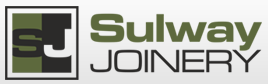What is emphasized in the Sulway Joinery logo?
Respond to the question with a single word or phrase according to the image.

High-quality craftsmanship